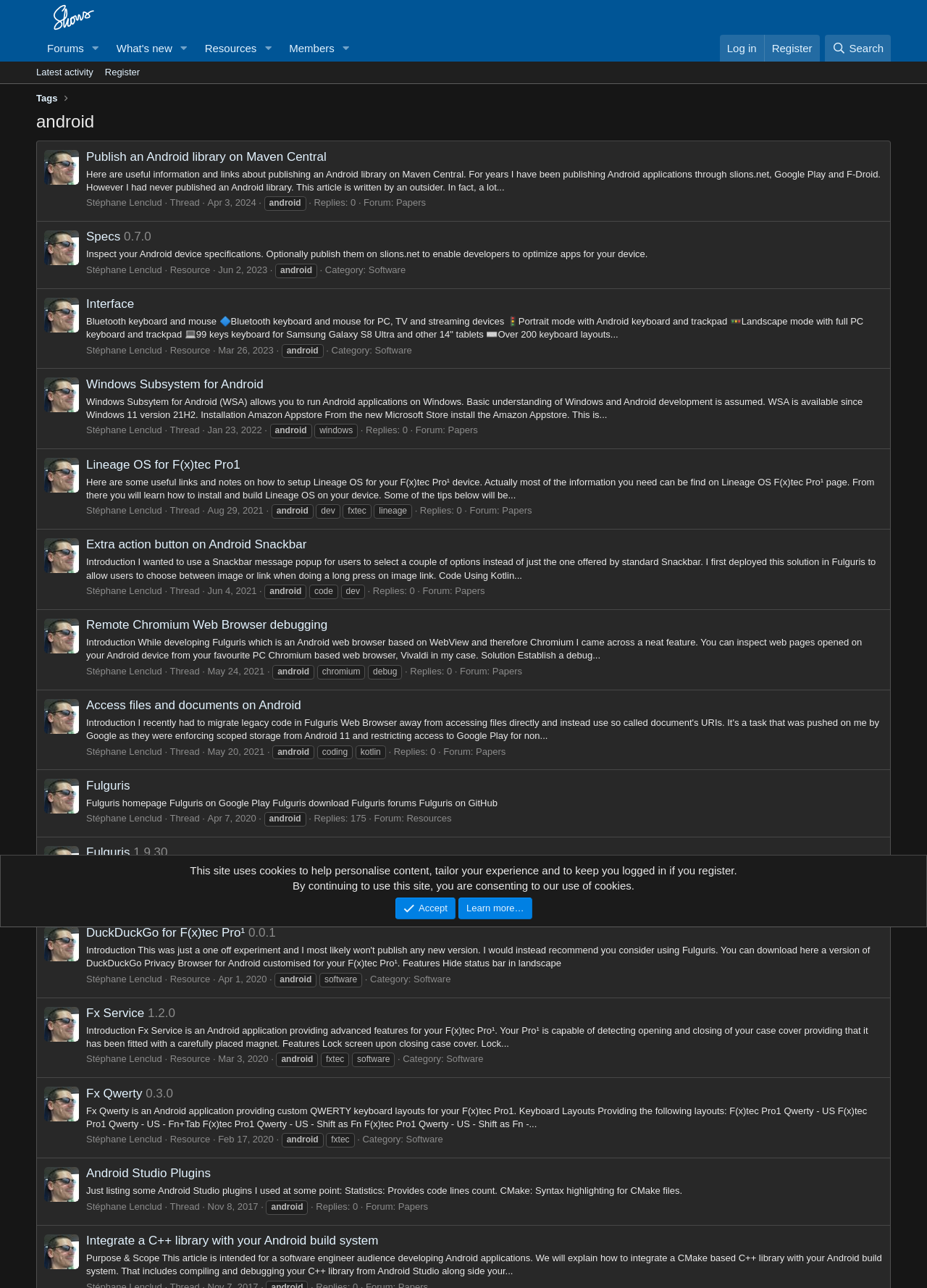Locate the bounding box coordinates of the element's region that should be clicked to carry out the following instruction: "Go to the 'Resources' page". The coordinates need to be four float numbers between 0 and 1, i.e., [left, top, right, bottom].

[0.209, 0.027, 0.278, 0.048]